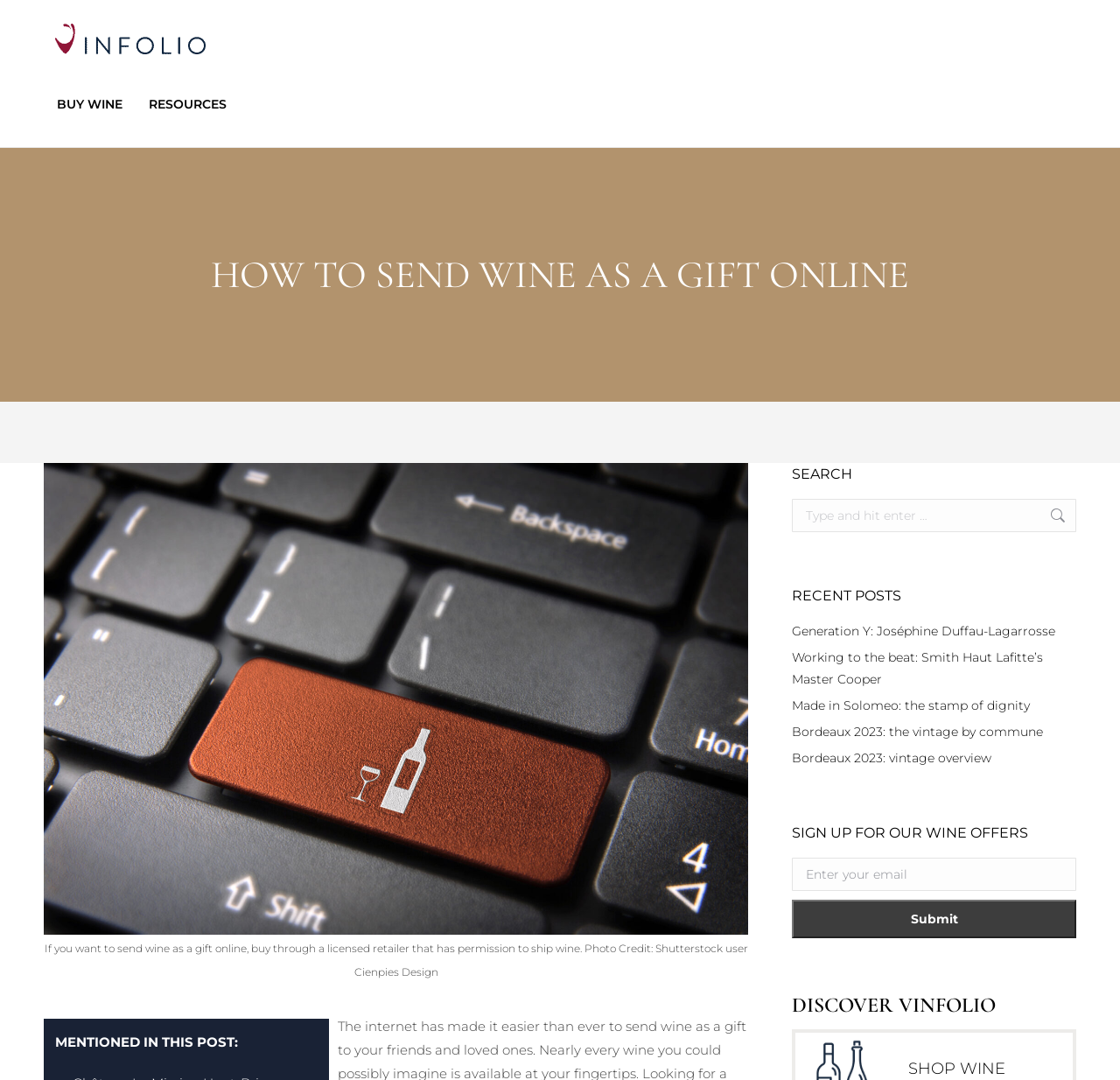Locate the bounding box of the UI element based on this description: "Style". Provide four float numbers between 0 and 1 as [left, top, right, bottom].

None